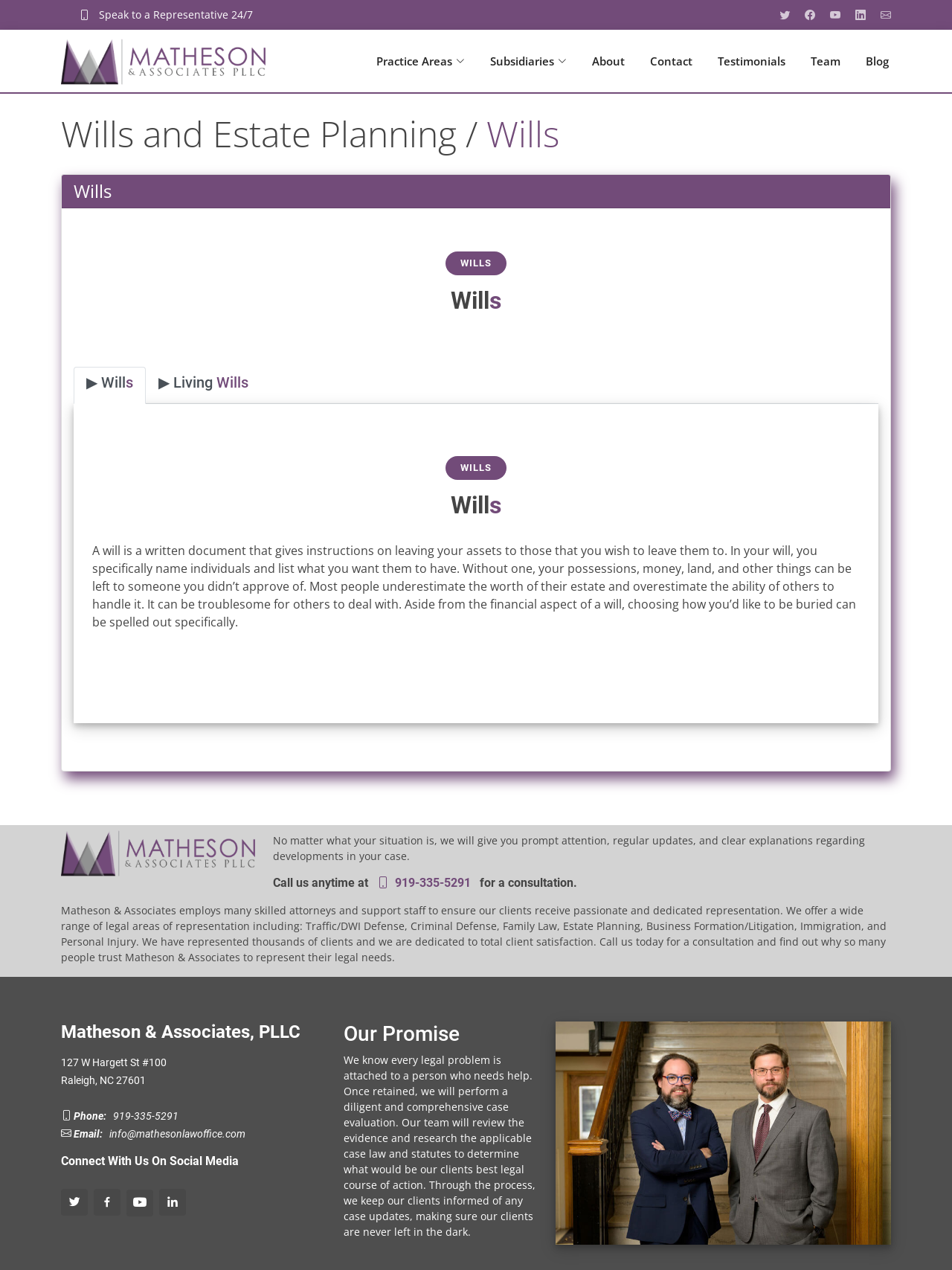What is the location of Matheson & Associates?
From the details in the image, provide a complete and detailed answer to the question.

The webpage lists the address of Matheson & Associates as 127 W Hargett St #100, Raleigh, NC 27601, indicating that the law firm is located in Raleigh, North Carolina.